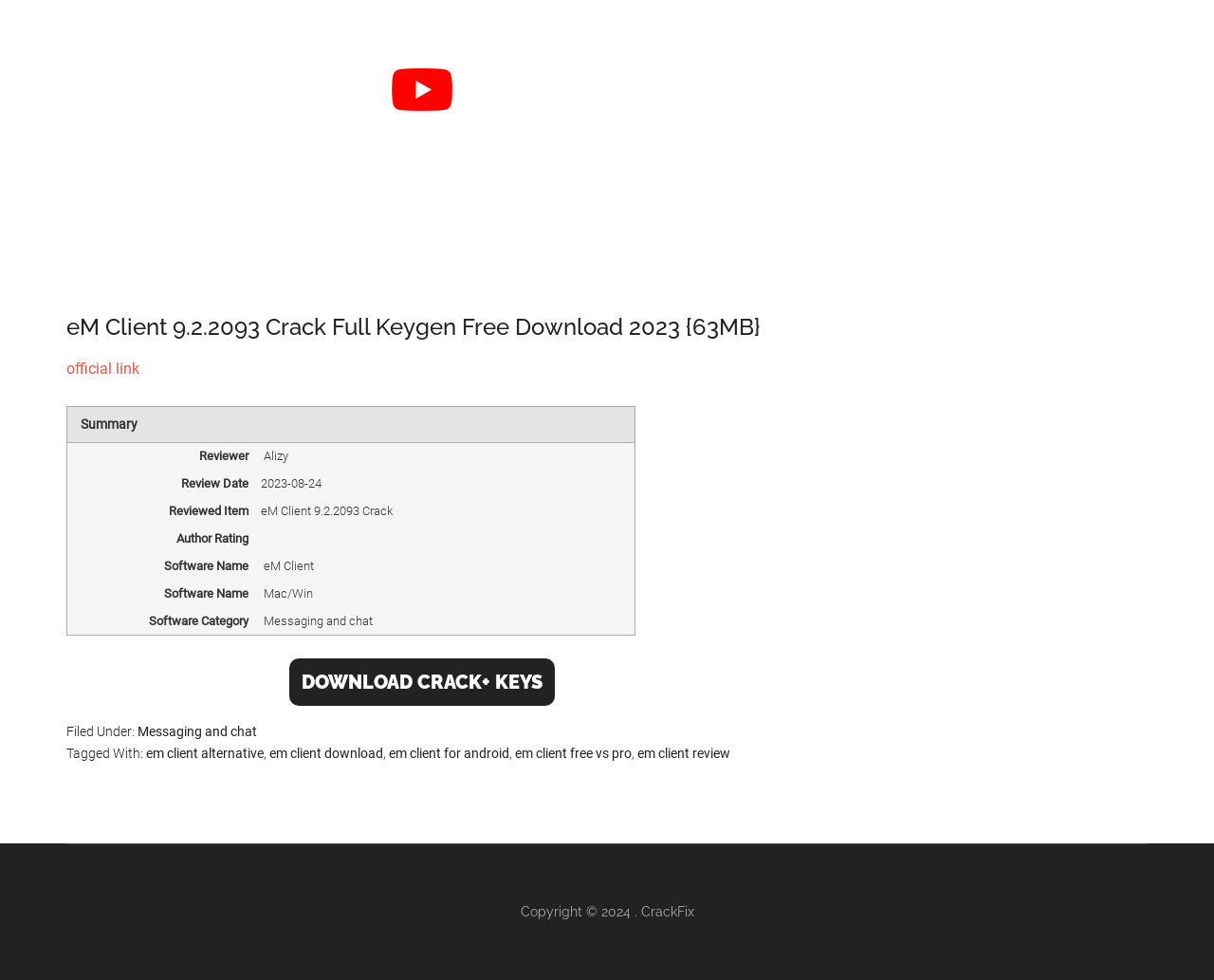Give a short answer using one word or phrase for the question:
What is the software name?

eM Client